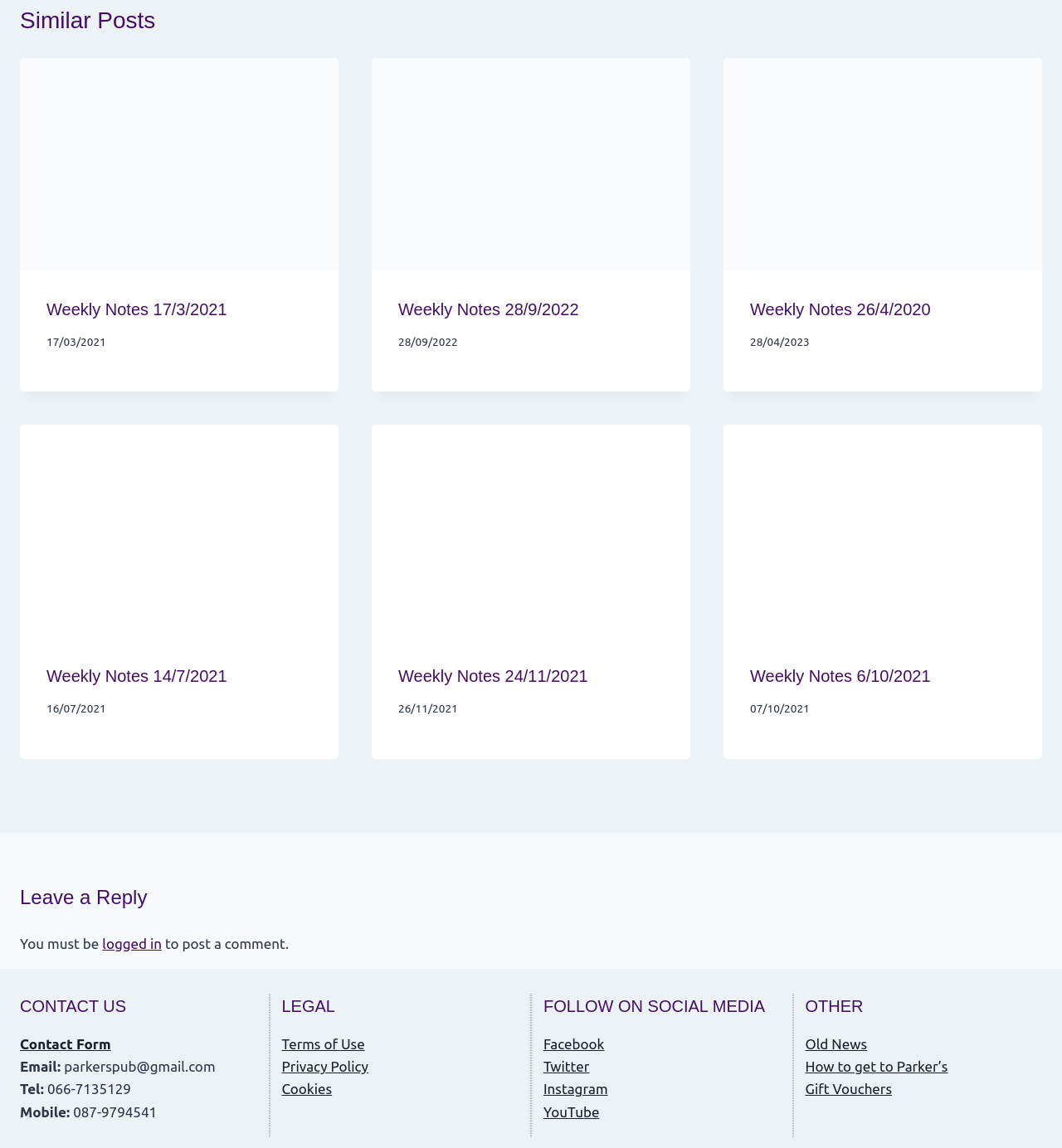Please specify the bounding box coordinates for the clickable region that will help you carry out the instruction: "Click on 'Contact Form'".

[0.019, 0.902, 0.104, 0.916]